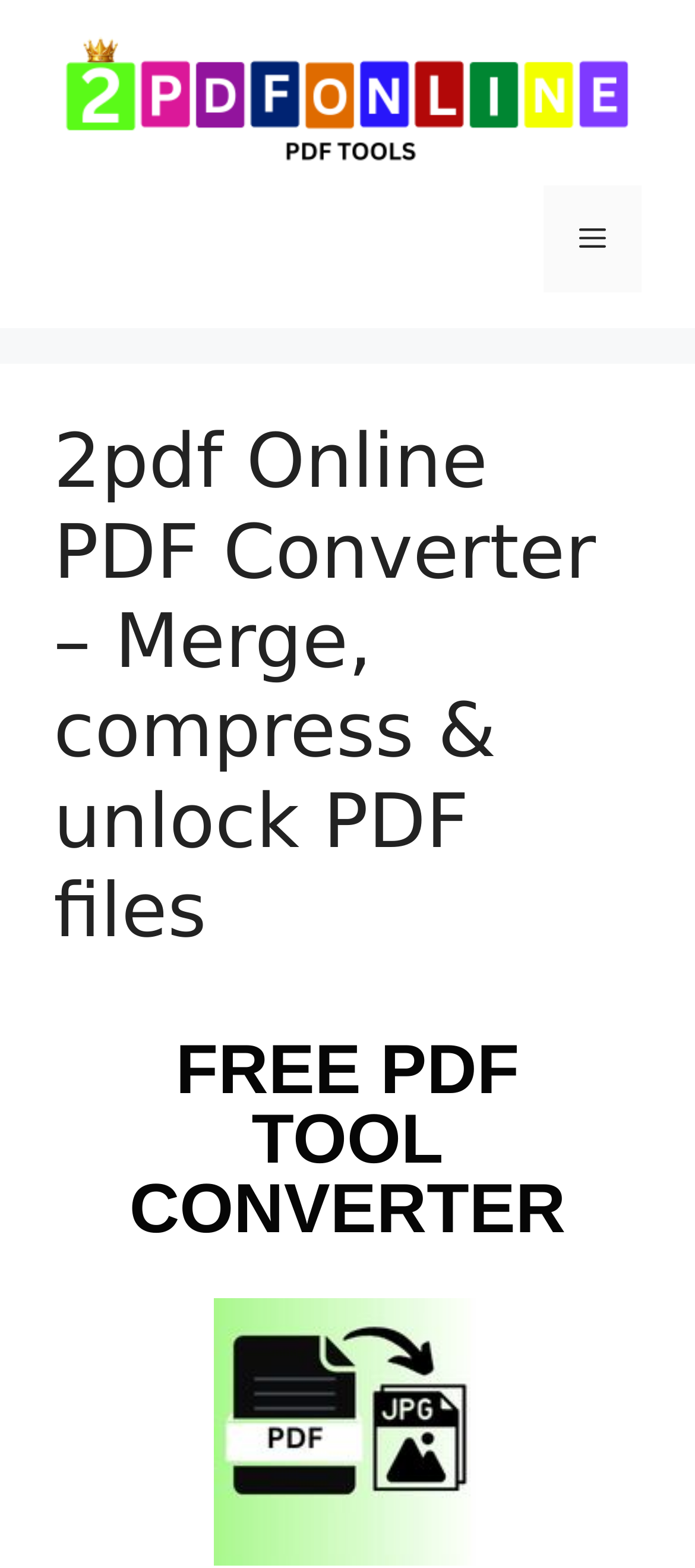What is the text on the top-left banner?
Please provide a single word or phrase answer based on the image.

Site